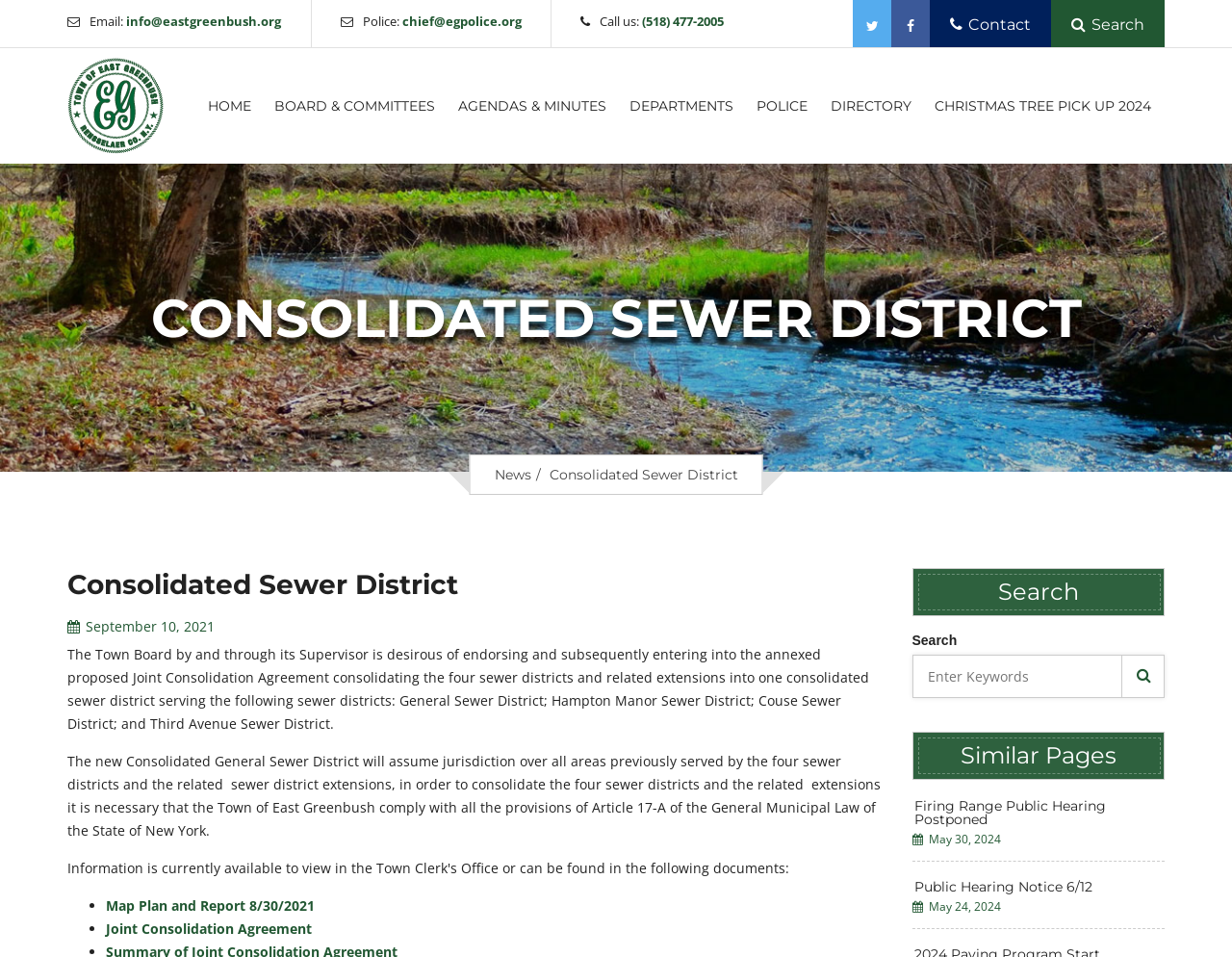Give a concise answer using only one word or phrase for this question:
What is the phone number to call the Consolidated Sewer District?

(518) 477-2005